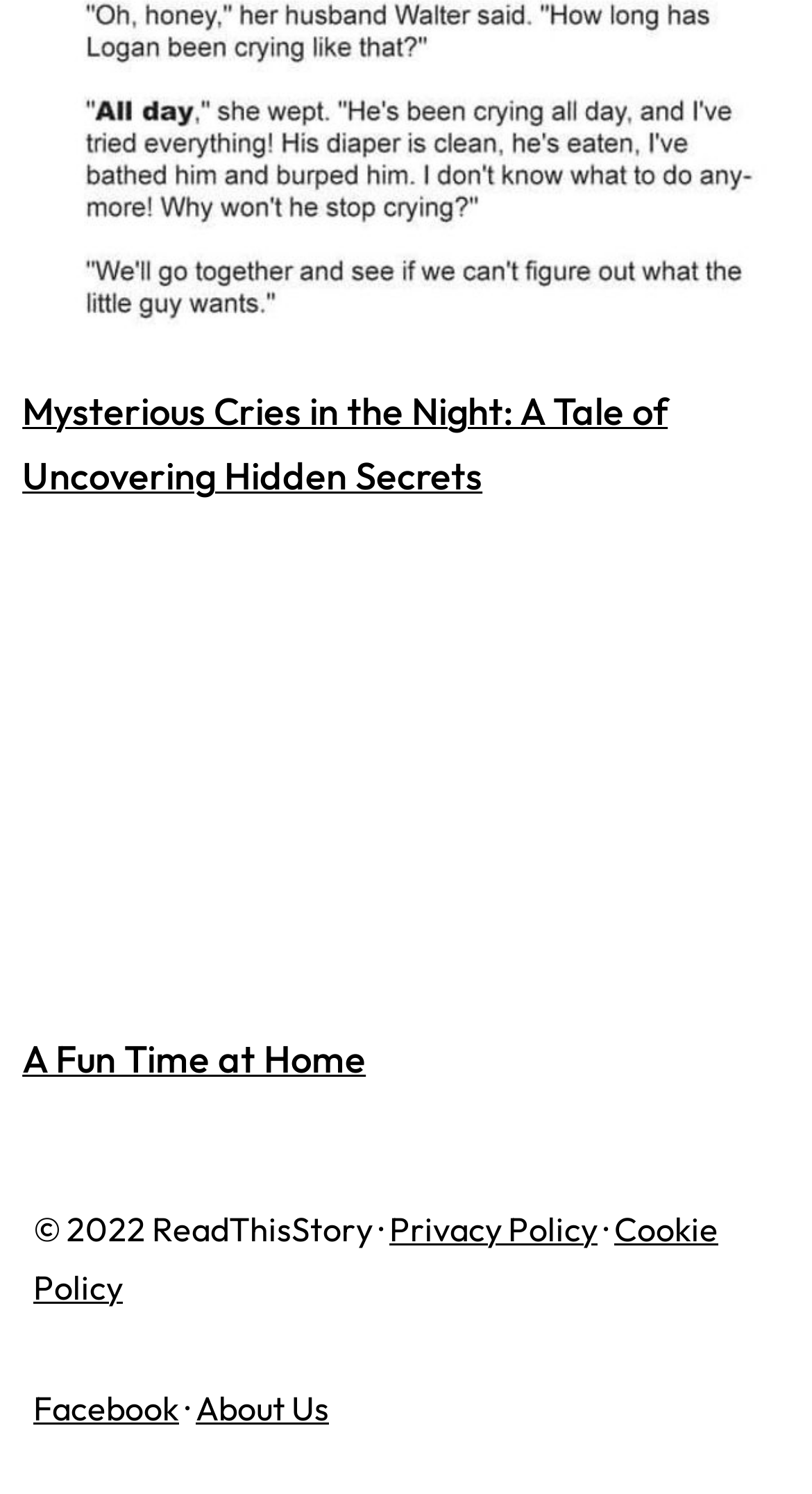How many policy links are at the bottom of the page?
Analyze the image and provide a thorough answer to the question.

At the bottom of the page, there are two policy links, which are the 'Privacy Policy' link with bounding box coordinates [0.479, 0.808, 0.736, 0.836] and the 'Cookie Policy' link with bounding box coordinates [0.041, 0.808, 0.885, 0.875].